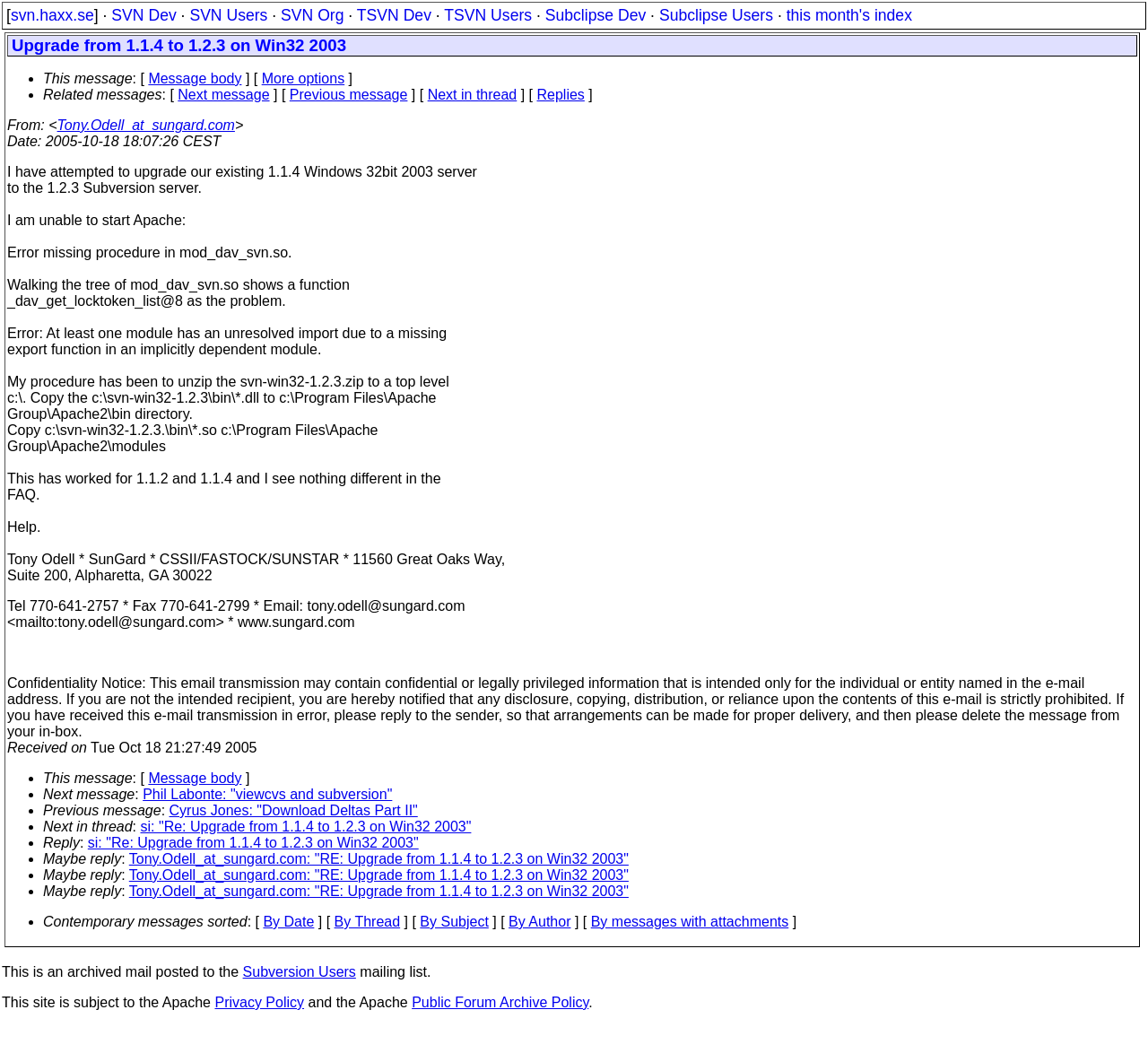Please provide the main heading of the webpage content.

Upgrade from 1.1.4 to 1.2.3 on Win32 2003